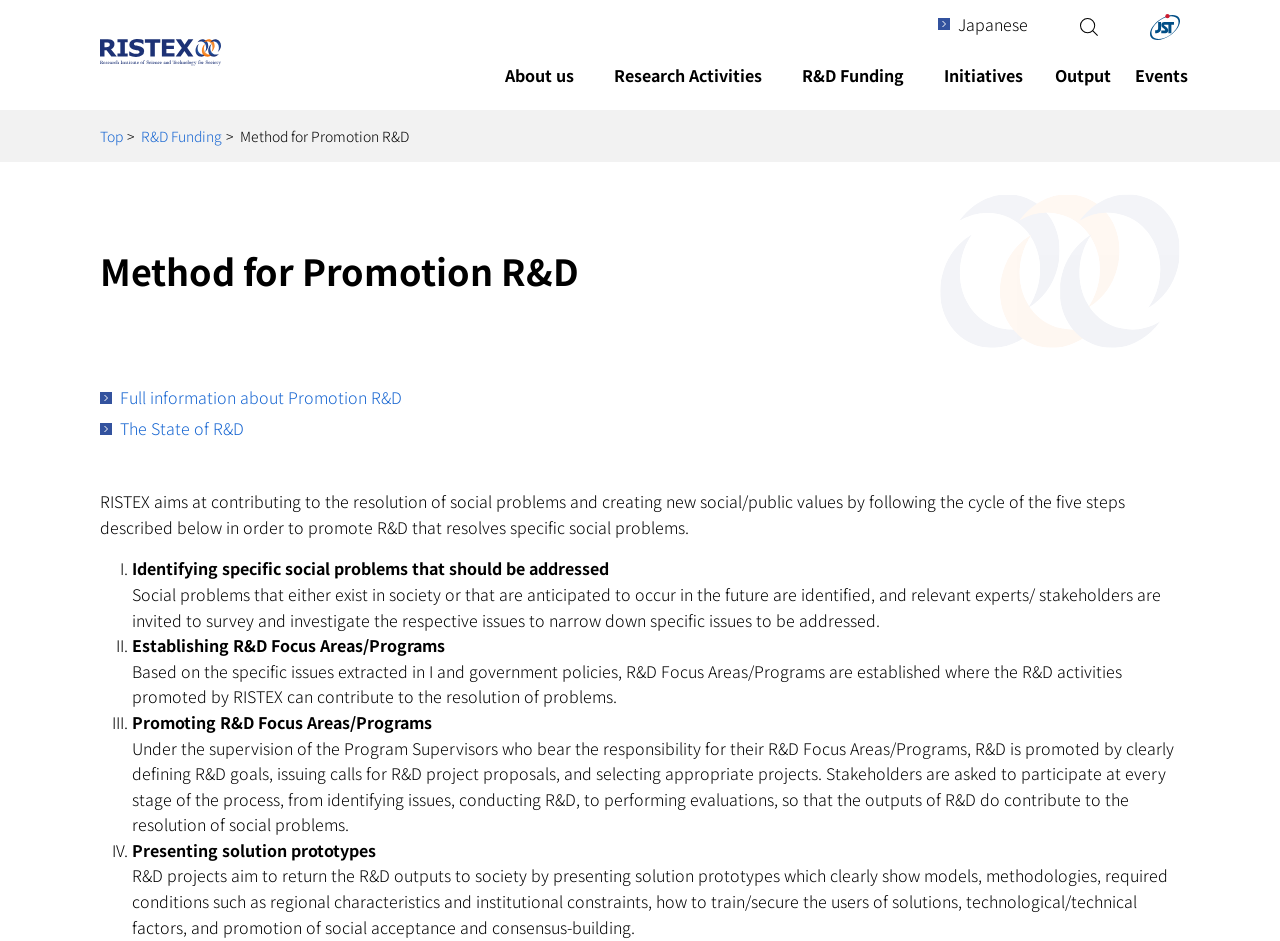Identify the bounding box coordinates for the element you need to click to achieve the following task: "Learn about Japan Science and Technology Agency". The coordinates must be four float values ranging from 0 to 1, formatted as [left, top, right, bottom].

[0.898, 0.013, 0.922, 0.038]